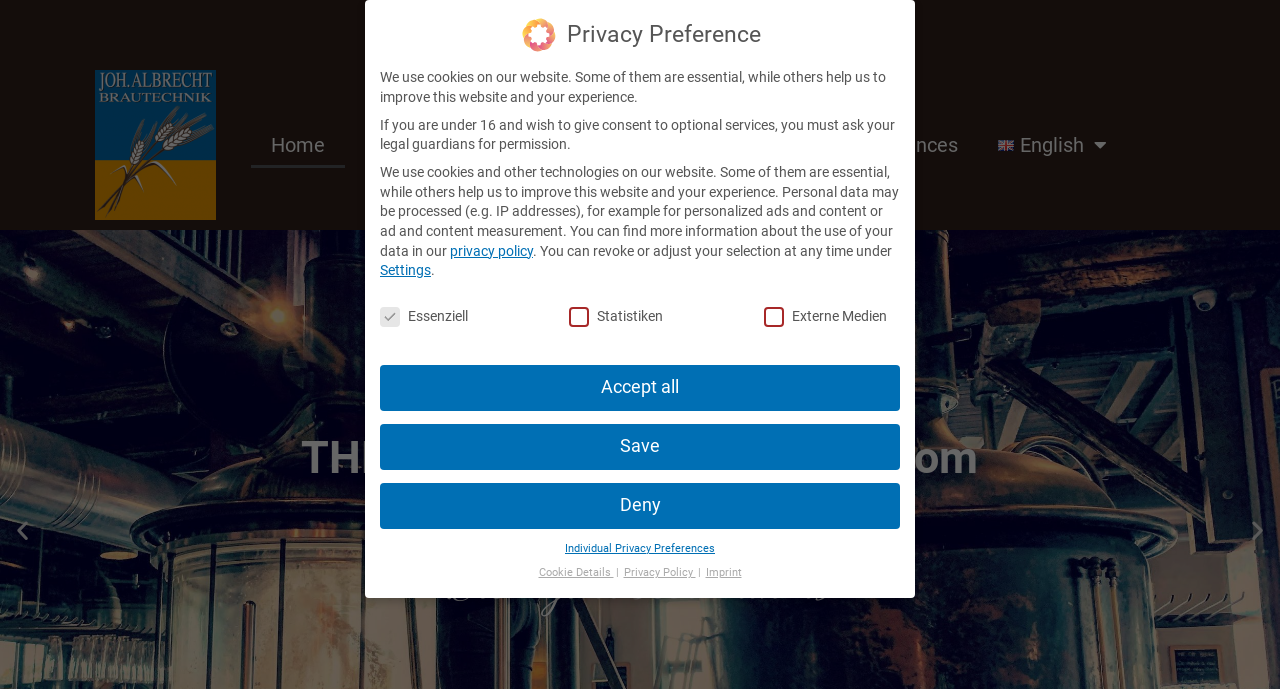Determine the bounding box coordinates of the clickable element necessary to fulfill the instruction: "Click on the 'LOG IN' button". Provide the coordinates as four float numbers within the 0 to 1 range, i.e., [left, top, right, bottom].

None